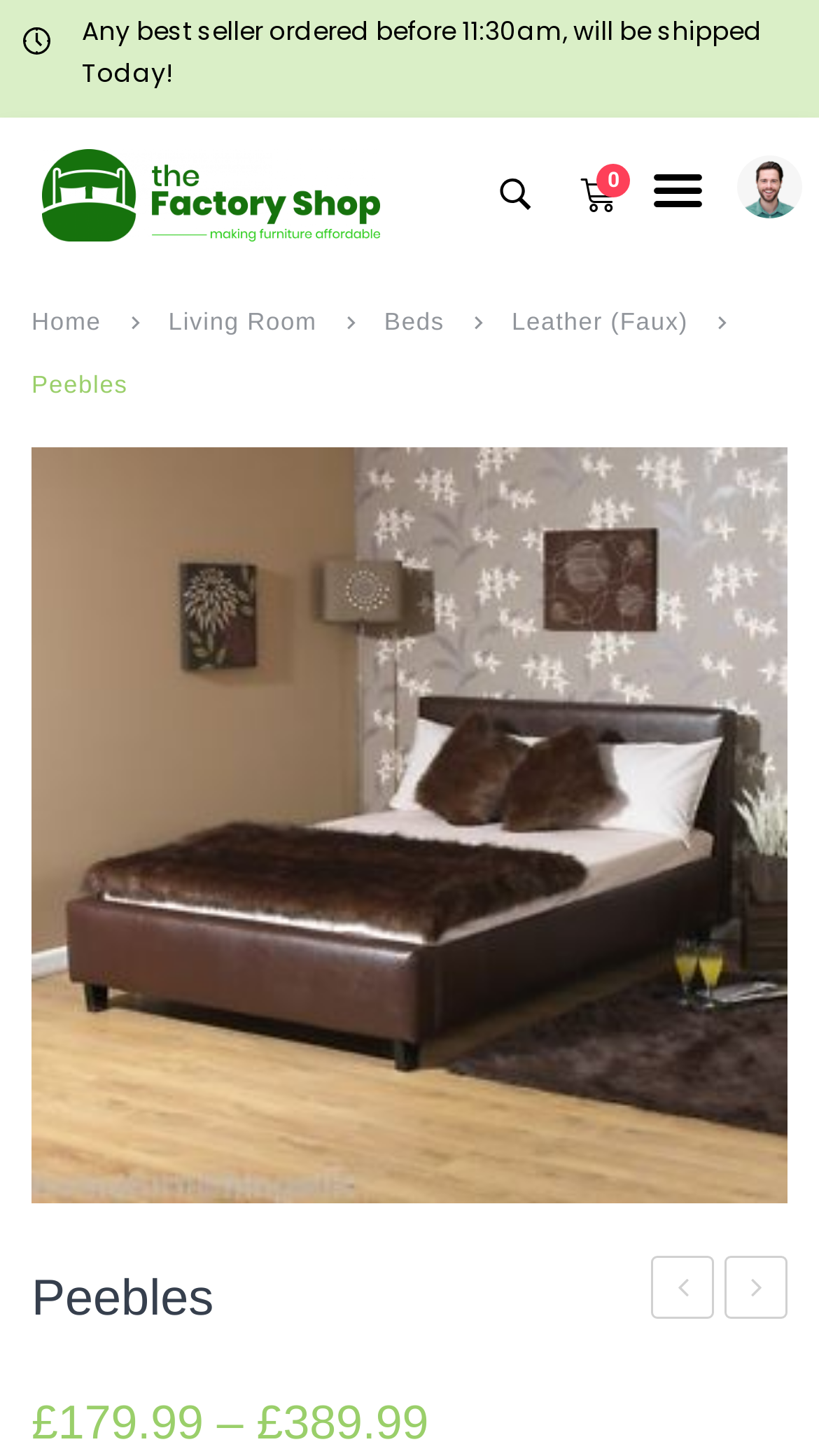Find the bounding box coordinates of the element I should click to carry out the following instruction: "Check the cart".

[0.706, 0.121, 0.754, 0.149]